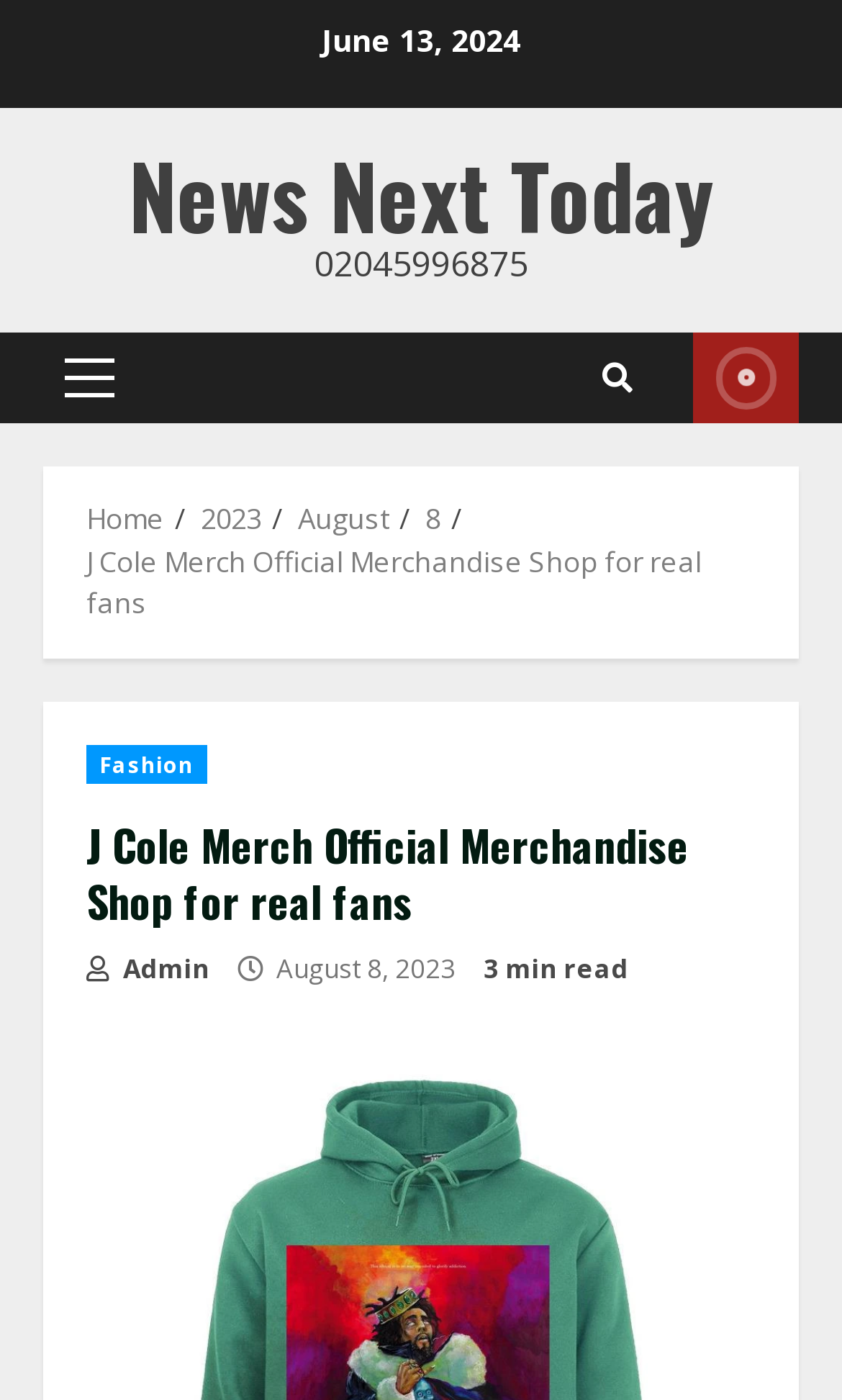What is the date displayed on the top?
Please describe in detail the information shown in the image to answer the question.

The date is displayed on the top of the webpage, which can be found in the StaticText element with the bounding box coordinates [0.382, 0.013, 0.618, 0.042].